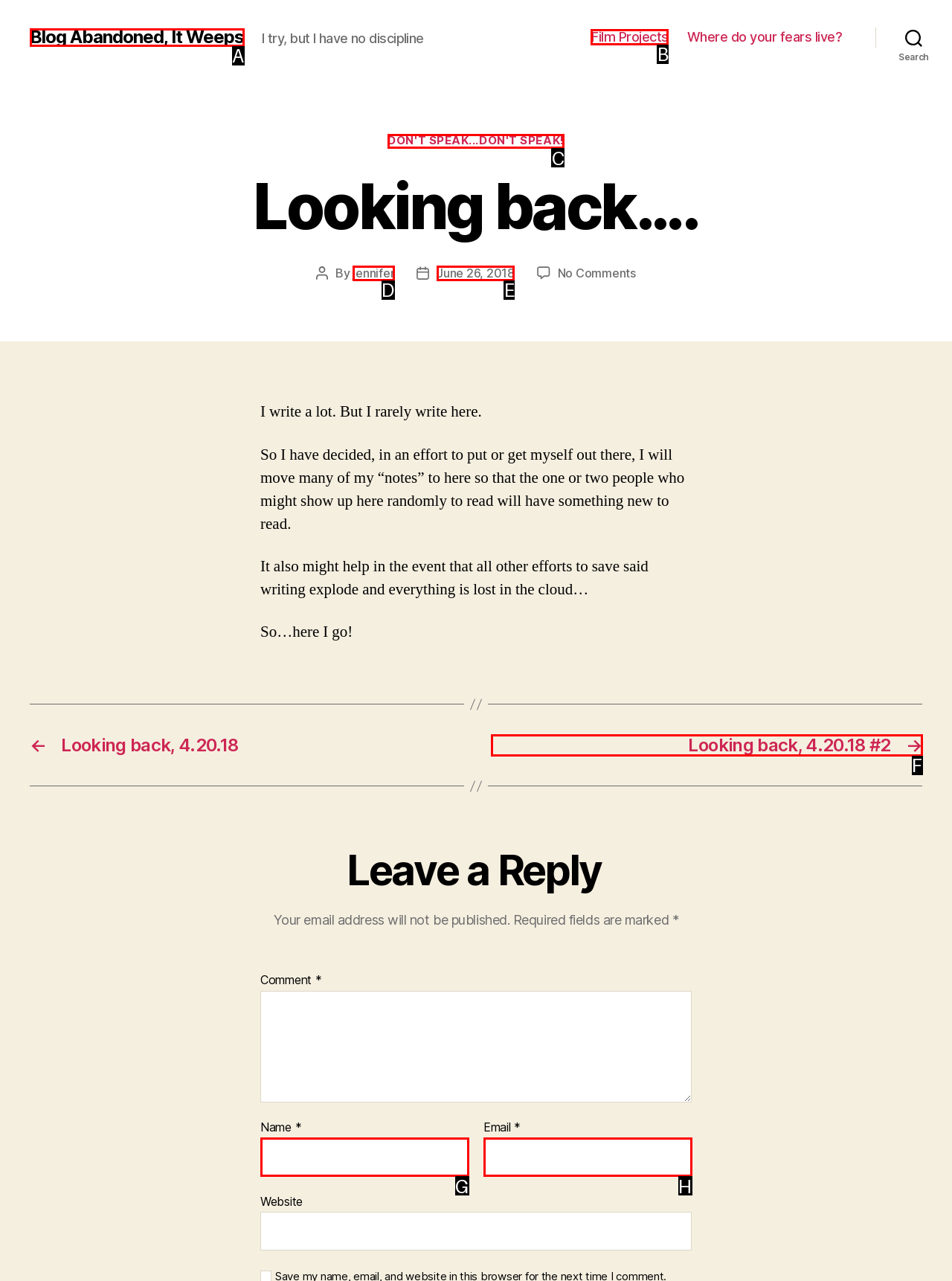For the instruction: Click on the 'Film Projects' link, determine the appropriate UI element to click from the given options. Respond with the letter corresponding to the correct choice.

B